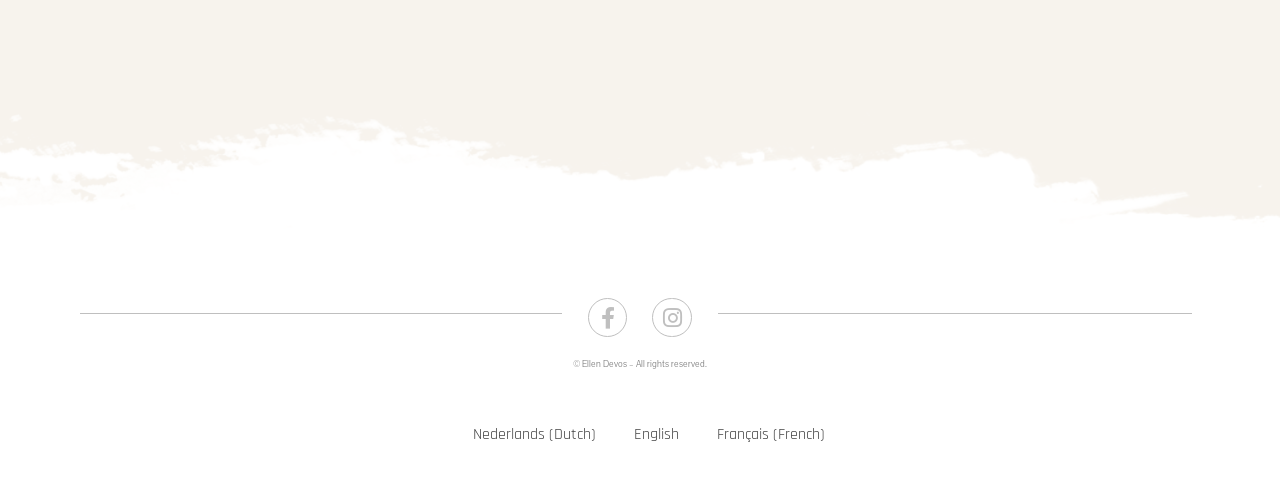Using the provided description: "parent_node: Search", find the bounding box coordinates of the corresponding UI element. The output should be four float numbers between 0 and 1, in the format [left, top, right, bottom].

None